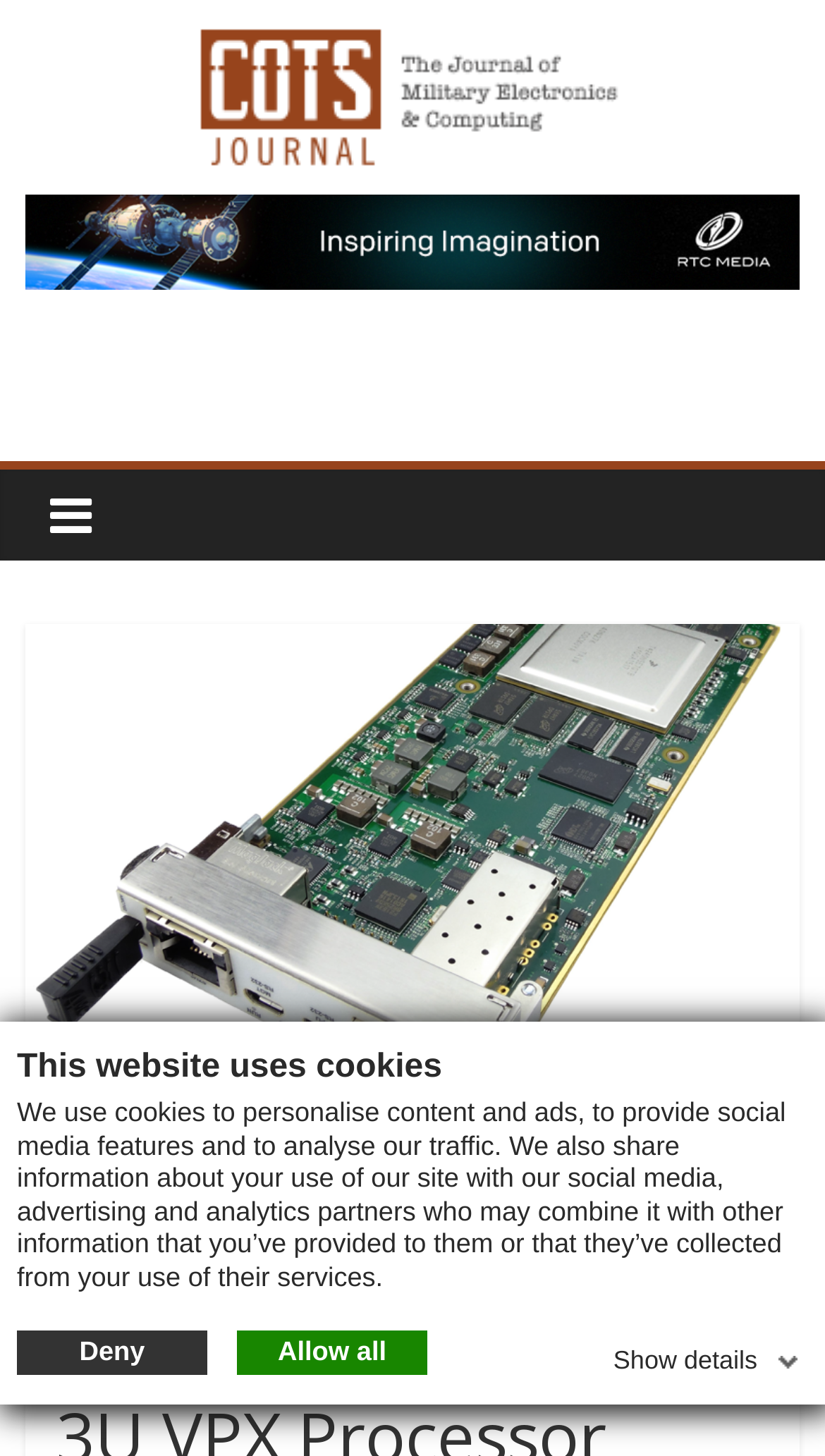Using the image as a reference, answer the following question in as much detail as possible:
Is the website related to technology?

I found the answer by looking at the tagline of the journal, which says 'The Journal of Military Electronics & Computing'. This suggests that the website is related to technology, specifically military electronics and computing.